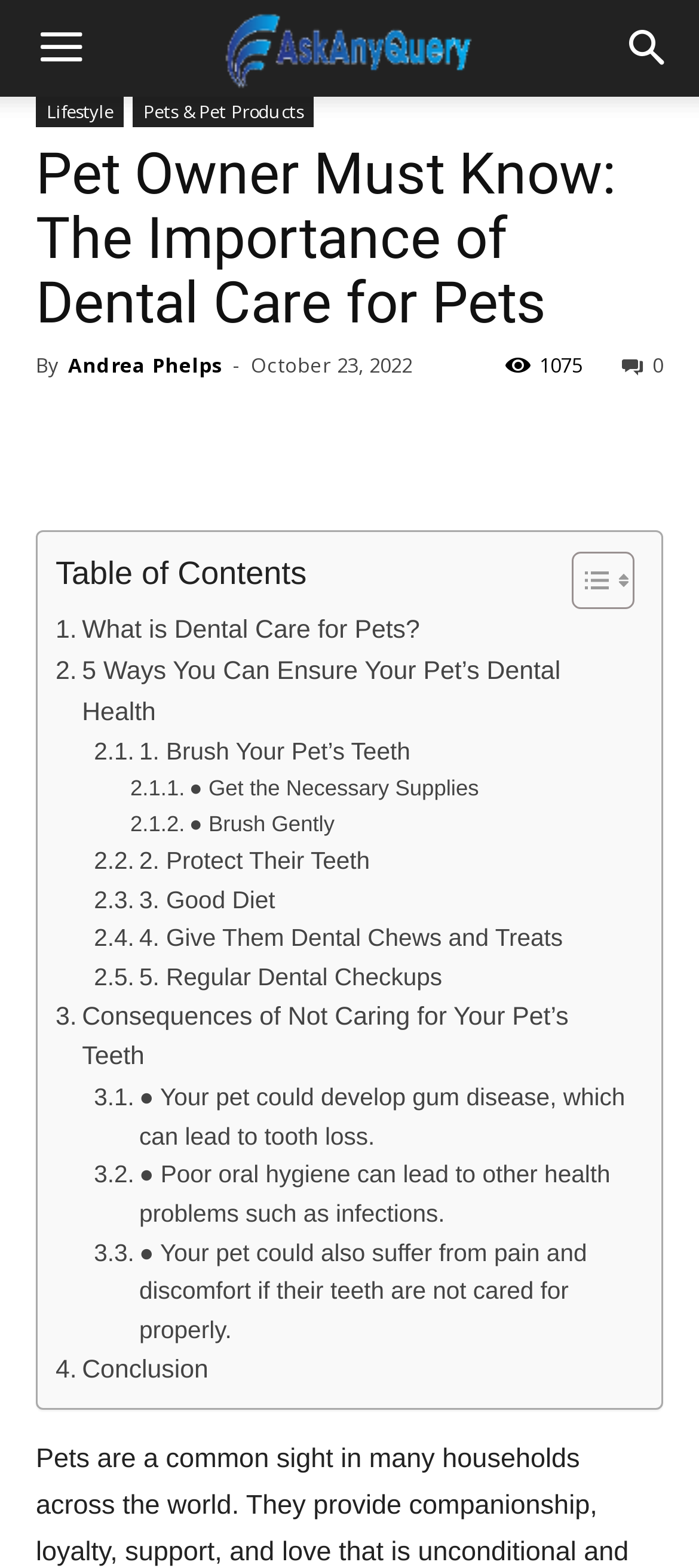Locate the bounding box coordinates of the clickable region to complete the following instruction: "Click the 'Lifestyle' link."

[0.051, 0.062, 0.177, 0.081]